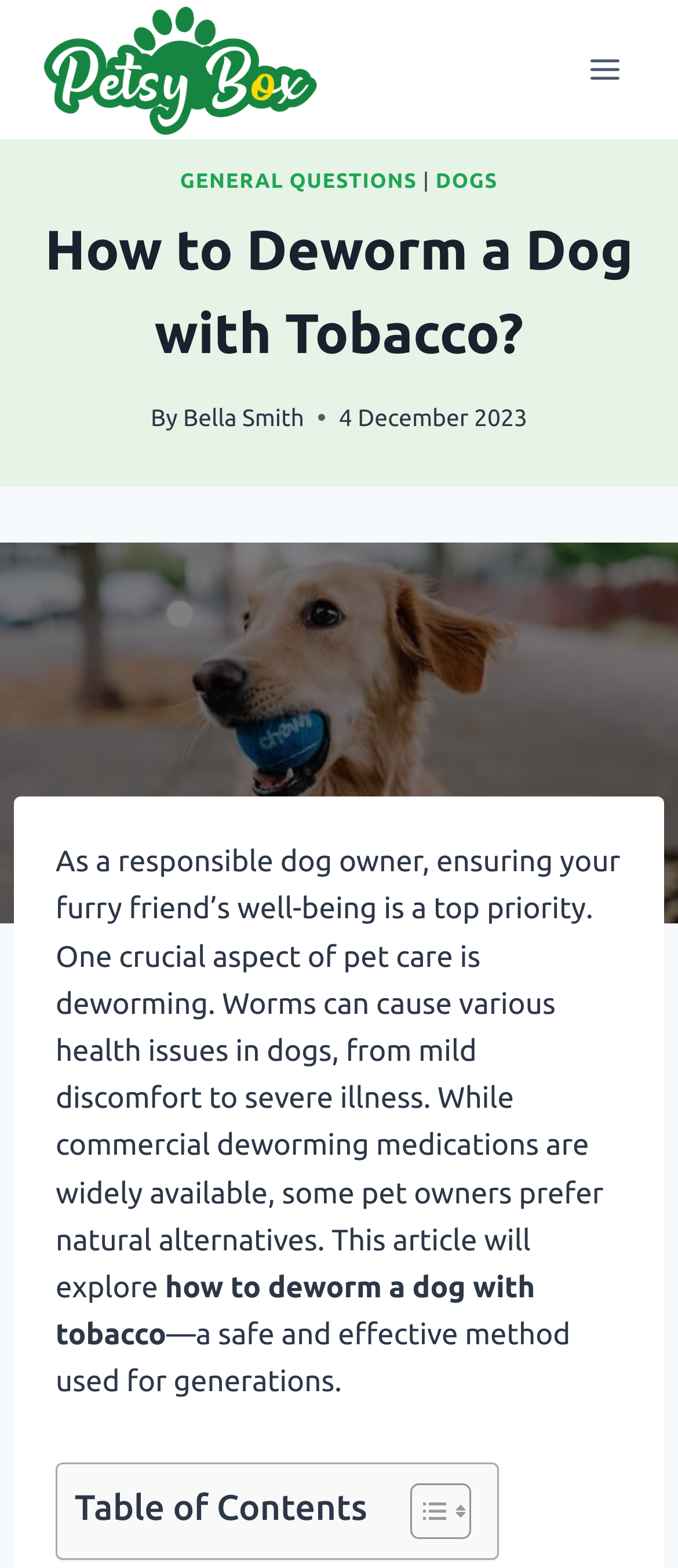Describe all the key features and sections of the webpage thoroughly.

The webpage is about learning how to deworm a dog with tobacco, a natural approach. At the top left, there is a link to "Petsy Box" accompanied by an image of the same name. On the top right, there is a button to "Open menu". Below the top section, there are three links: "GENERAL QUESTIONS", a separator, and "DOGS". 

The main content starts with a heading "How to Deworm a Dog with Tobacco?" followed by the author's name "Bella Smith" and the date "4 December 2023". Below this, there is a large featured image related to the topic. 

The main article begins with a paragraph of text that explains the importance of deworming dogs and the preference for natural alternatives. The text continues with a brief introduction to the method of deworming a dog with tobacco, which is a safe and effective approach used for generations. 

Further down, there is a table of contents section, which allows users to navigate the article easily. The table of contents is accompanied by two toggle icons.